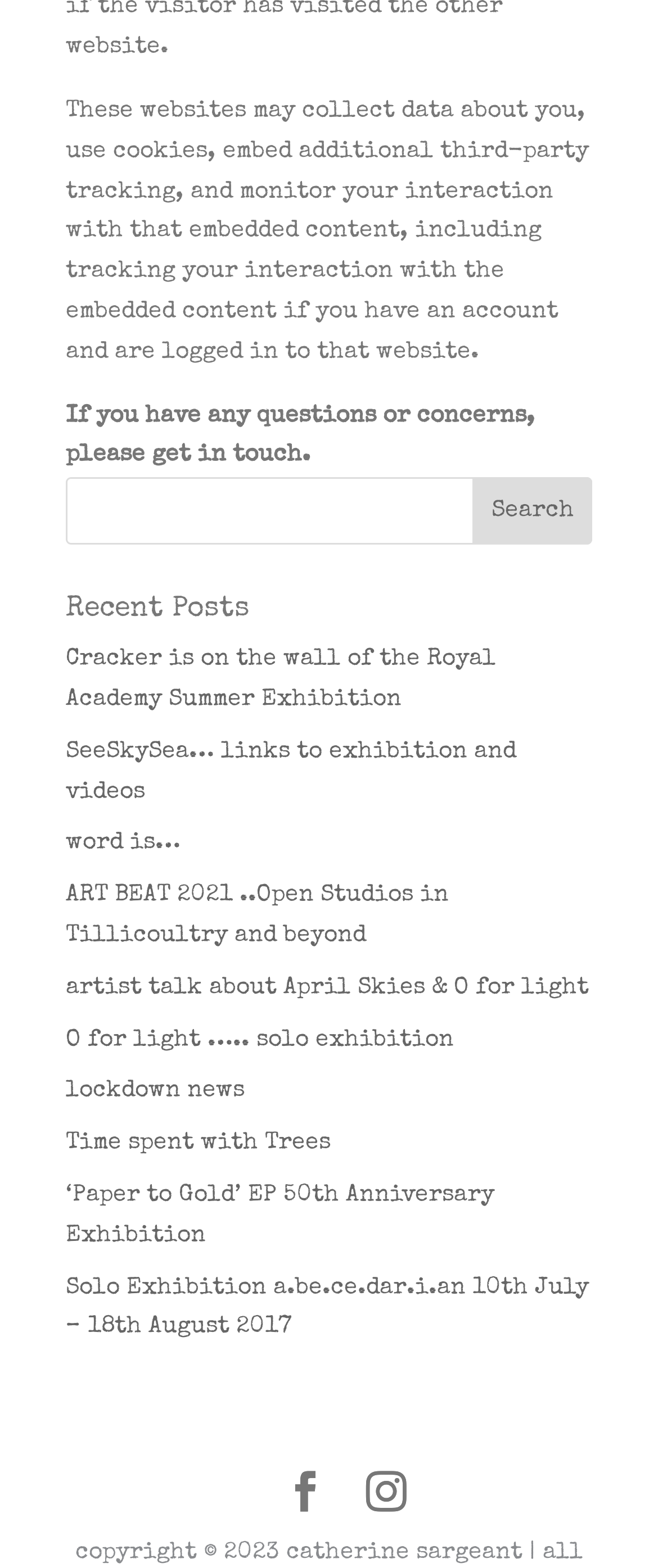Please determine the bounding box coordinates of the clickable area required to carry out the following instruction: "go to the next page". The coordinates must be four float numbers between 0 and 1, represented as [left, top, right, bottom].

[0.433, 0.939, 0.495, 0.971]